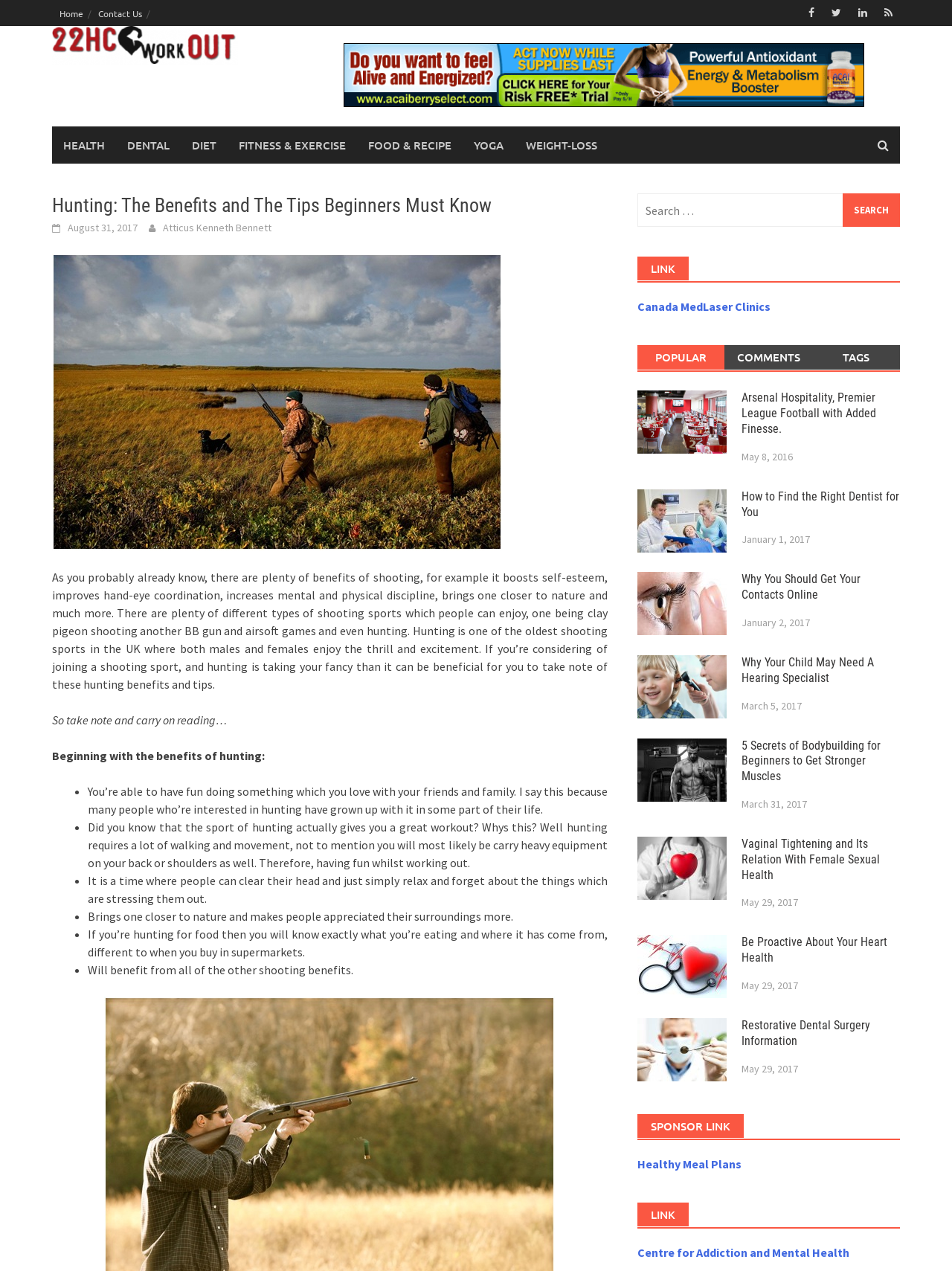Find the bounding box coordinates of the element you need to click on to perform this action: 'View the article about PlayStation Plus Monthly Games for April'. The coordinates should be represented by four float values between 0 and 1, in the format [left, top, right, bottom].

None